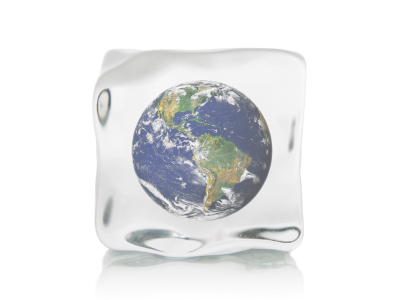Describe the image in great detail, covering all key points.

The image depicts a spherical representation of Earth encased within a clear block of ice, symbolizing the concept of "Frozen Earth." This visual metaphor highlights themes of climate stability and potential consequences of a non-freezing environment. The clear ice surrounding the globe accentuates the fragility and beauty of our planet, while simultaneously hinting at the paradox of Earth's warming and melting ice caps. This imagery is relevant to discussions regarding the impact of climate change, environmental sustainability, and the ongoing challenges faced in maintaining ecological balance.